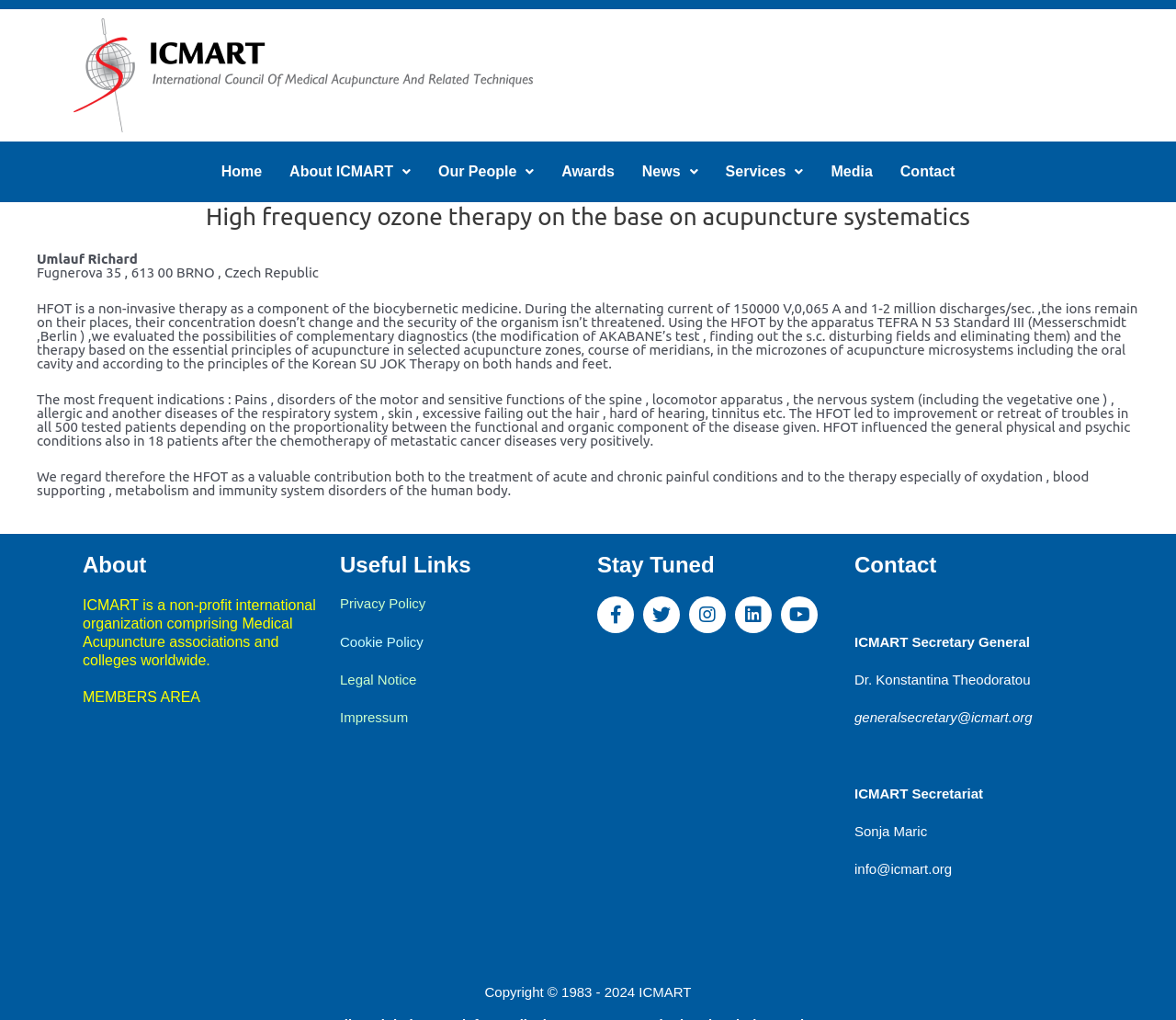Please specify the bounding box coordinates of the clickable region to carry out the following instruction: "Click Home". The coordinates should be four float numbers between 0 and 1, in the format [left, top, right, bottom].

[0.176, 0.139, 0.234, 0.198]